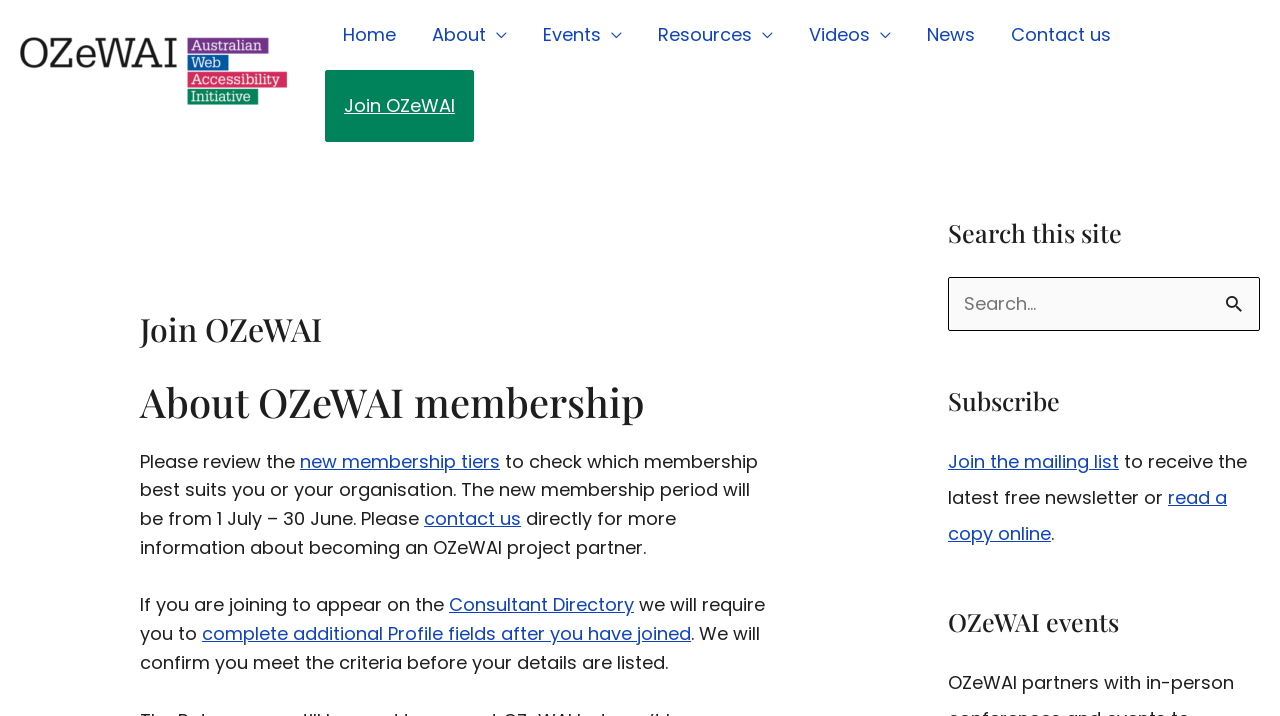Based on the element description, predict the bounding box coordinates (top-left x, top-left y, bottom-right x, bottom-right y) for the UI element in the screenshot: parent_node: Search for: name="s" placeholder="Search..."

[0.741, 0.386, 0.984, 0.463]